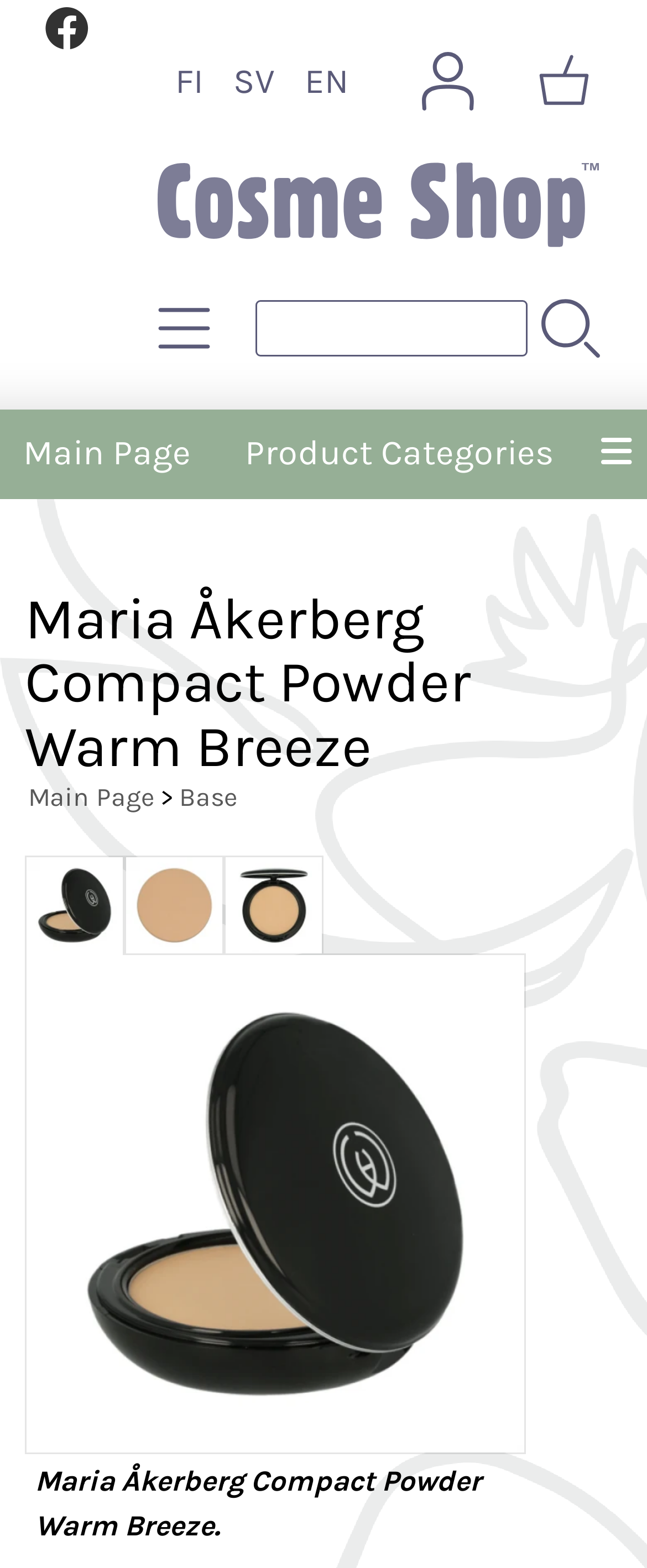Give a one-word or short phrase answer to the question: 
How many language options are available?

3